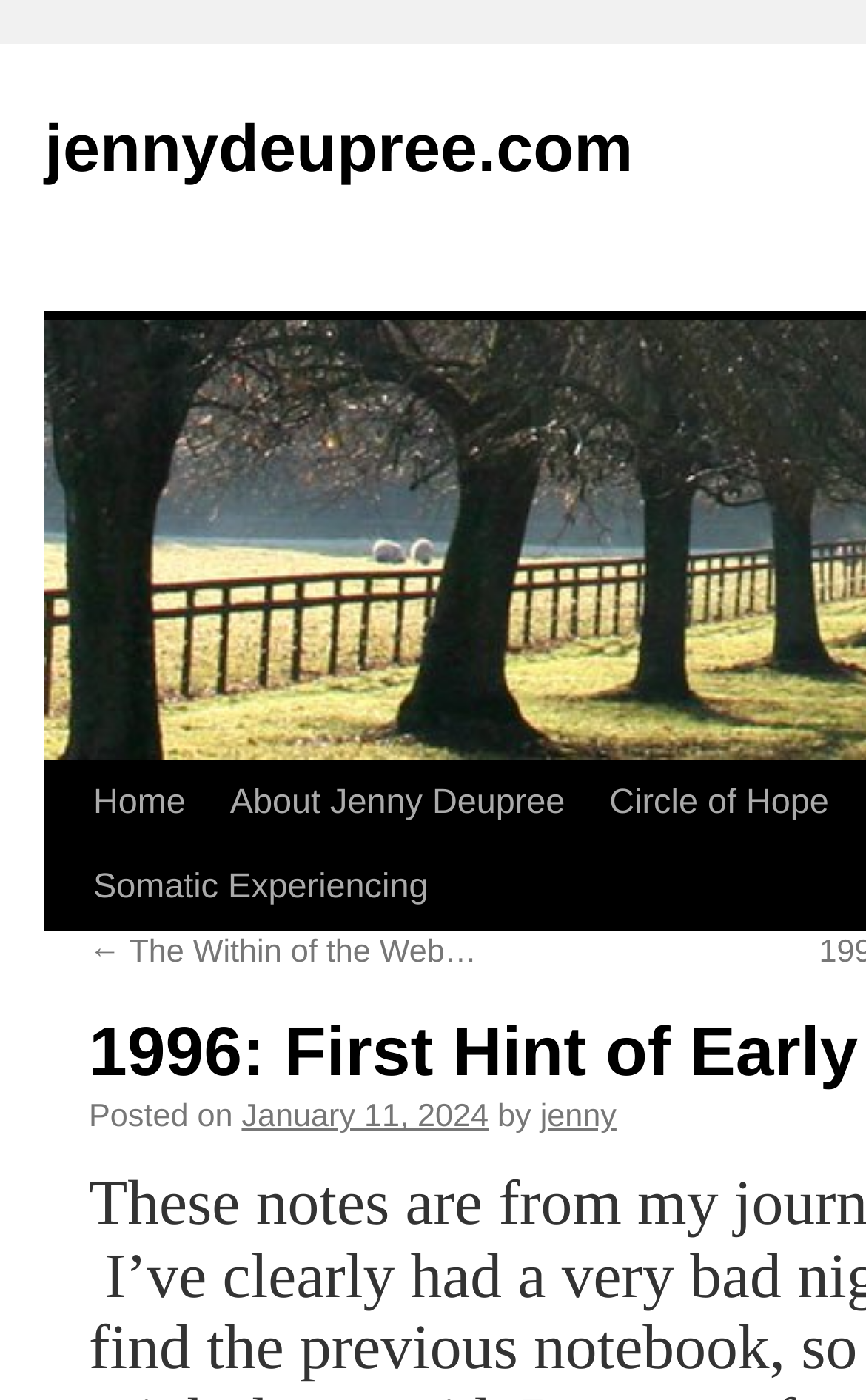Please specify the bounding box coordinates in the format (top-left x, top-left y, bottom-right x, bottom-right y), with values ranging from 0 to 1. Identify the bounding box for the UI component described as follows: parent_node: Email * aria-describedby="email-notes" name="email"

None